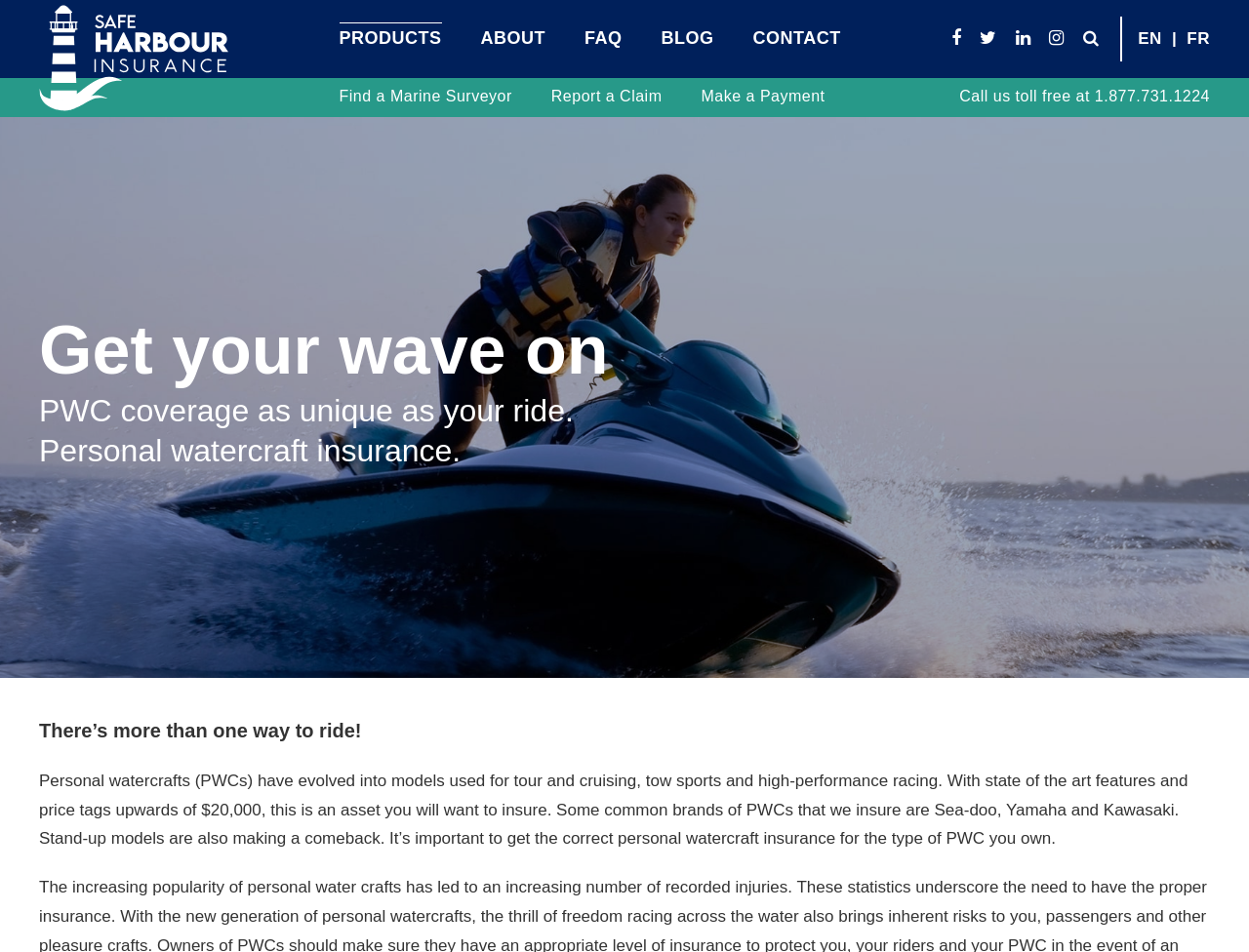What are the types of personal watercrafts mentioned?
Ensure your answer is thorough and detailed.

I found the types of personal watercrafts mentioned by reading the text that describes the different models of PWCs. The text mentions that some common brands of PWCs that they insure are Sea-doo, Yamaha, and Kawasaki.